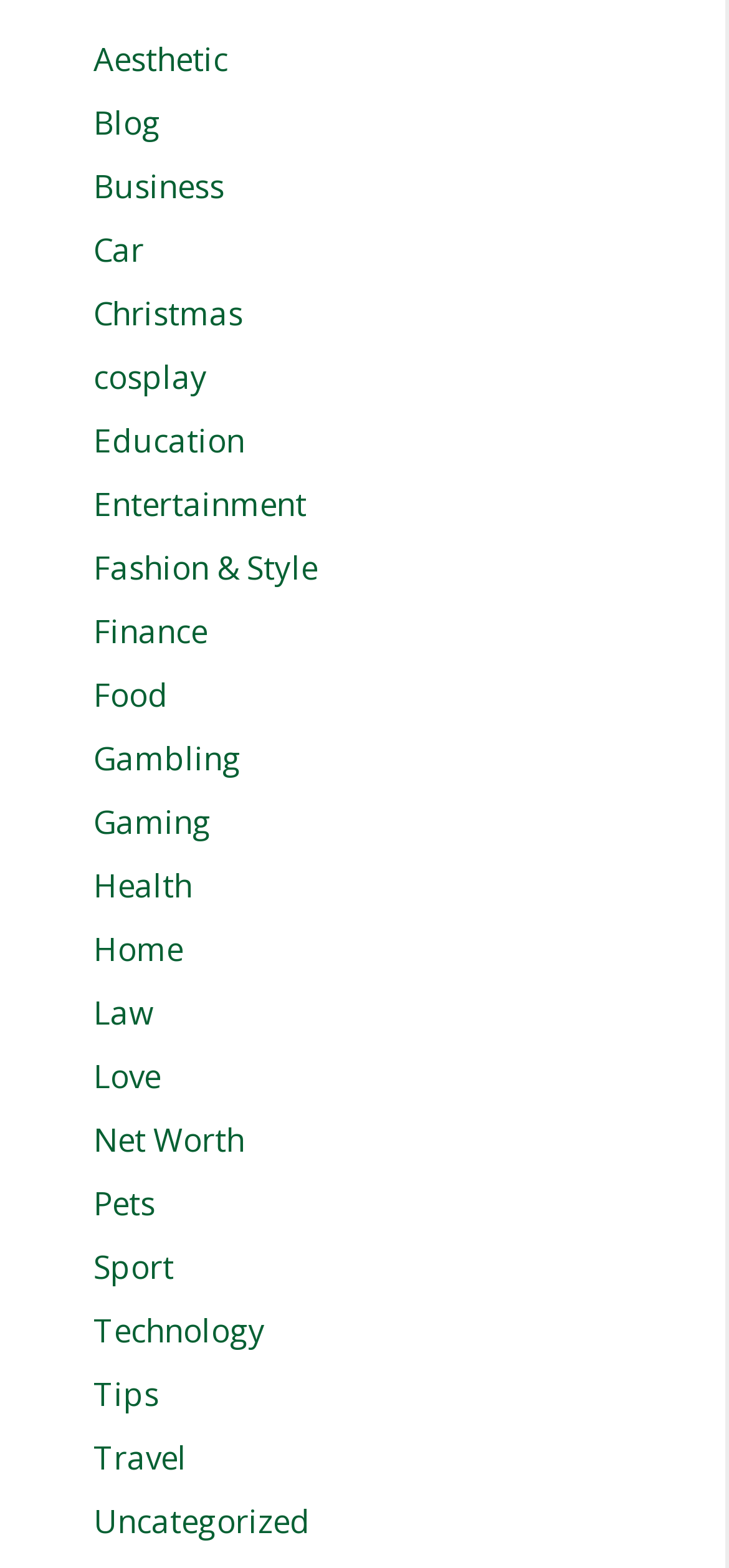Can you identify the bounding box coordinates of the clickable region needed to carry out this instruction: 'Click on Aesthetic'? The coordinates should be four float numbers within the range of 0 to 1, stated as [left, top, right, bottom].

[0.128, 0.024, 0.313, 0.051]